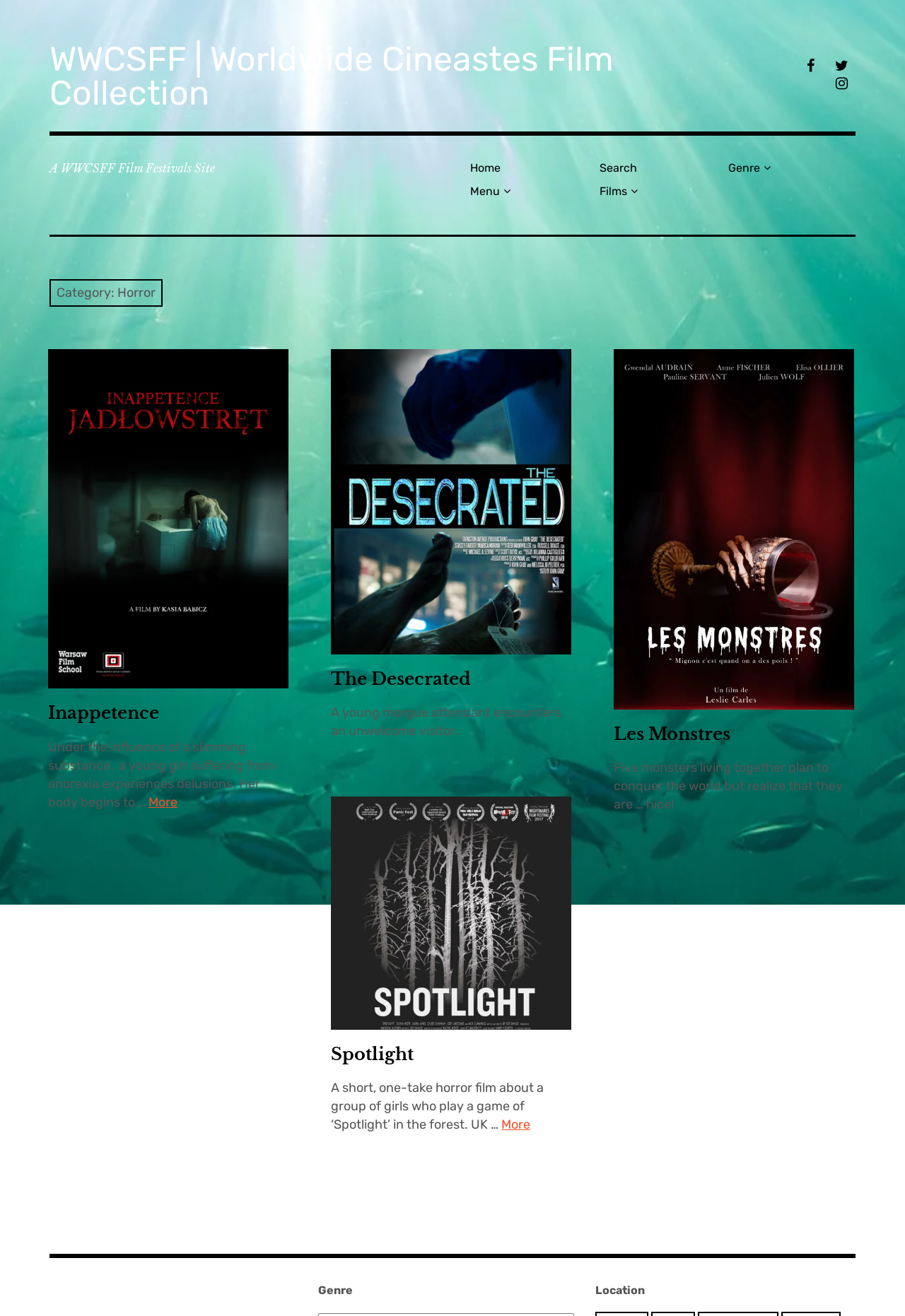Please find the bounding box coordinates of the element that must be clicked to perform the given instruction: "Go to the 'Merchant Portal Dashboard'". The coordinates should be four float numbers from 0 to 1, i.e., [left, top, right, bottom].

None